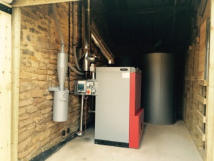What is the purpose of the cylindrical buffer tank?
Look at the screenshot and provide an in-depth answer.

The large cylindrical buffer tank is likely used to store hot water, as it is positioned next to the wood pellet boiler, which is designed to facilitate efficient heating.